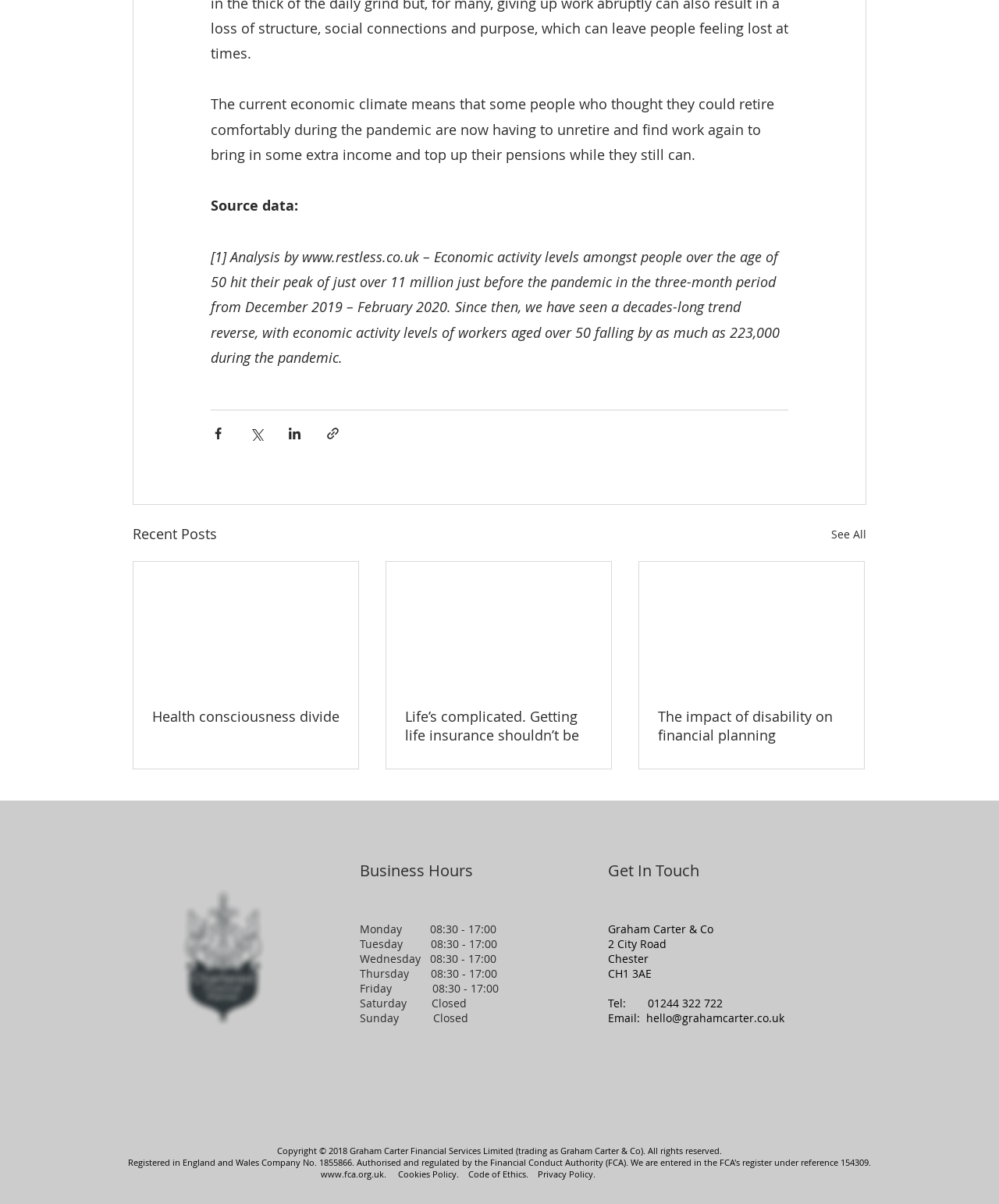Use one word or a short phrase to answer the question provided: 
What are the business hours on Monday?

8:30 - 17:00